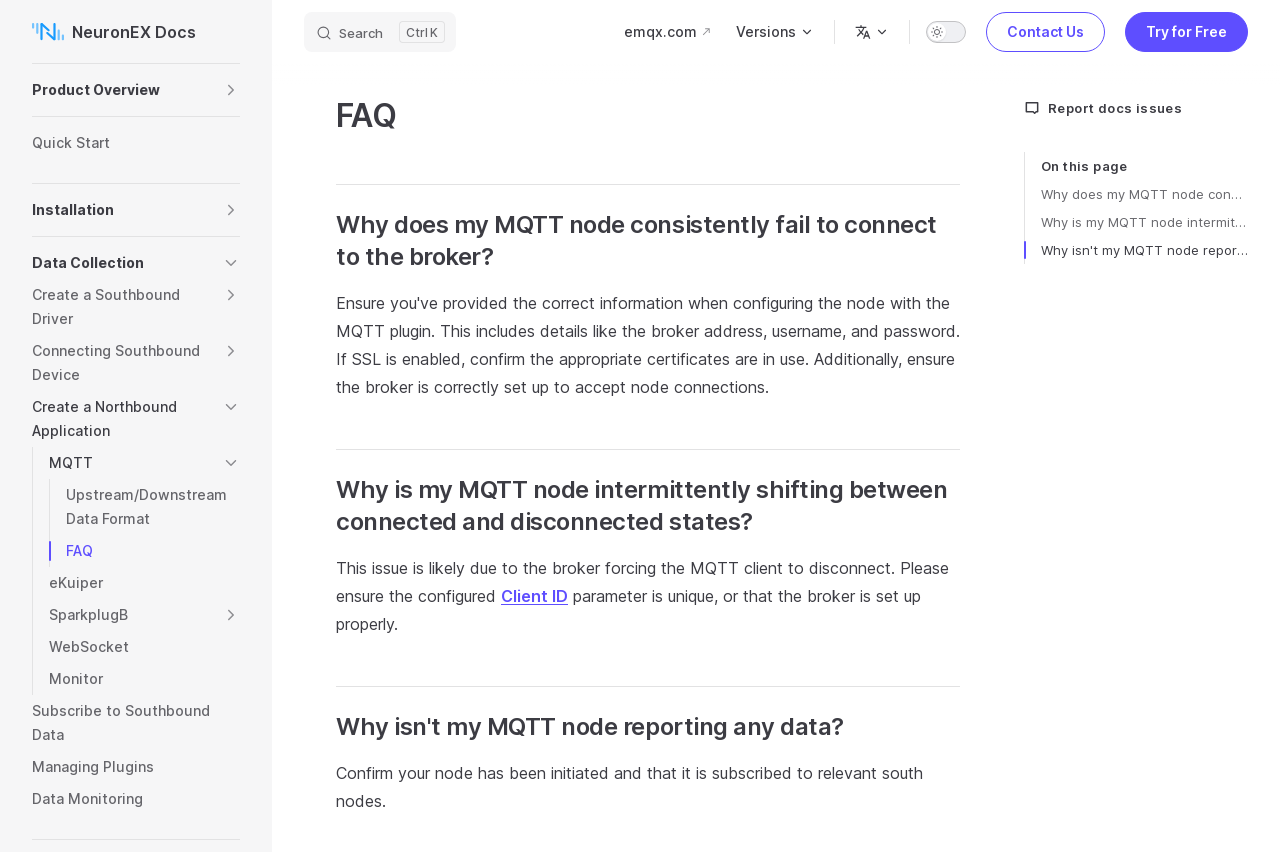Could you indicate the bounding box coordinates of the region to click in order to complete this instruction: "Search for something".

[0.238, 0.013, 0.356, 0.06]